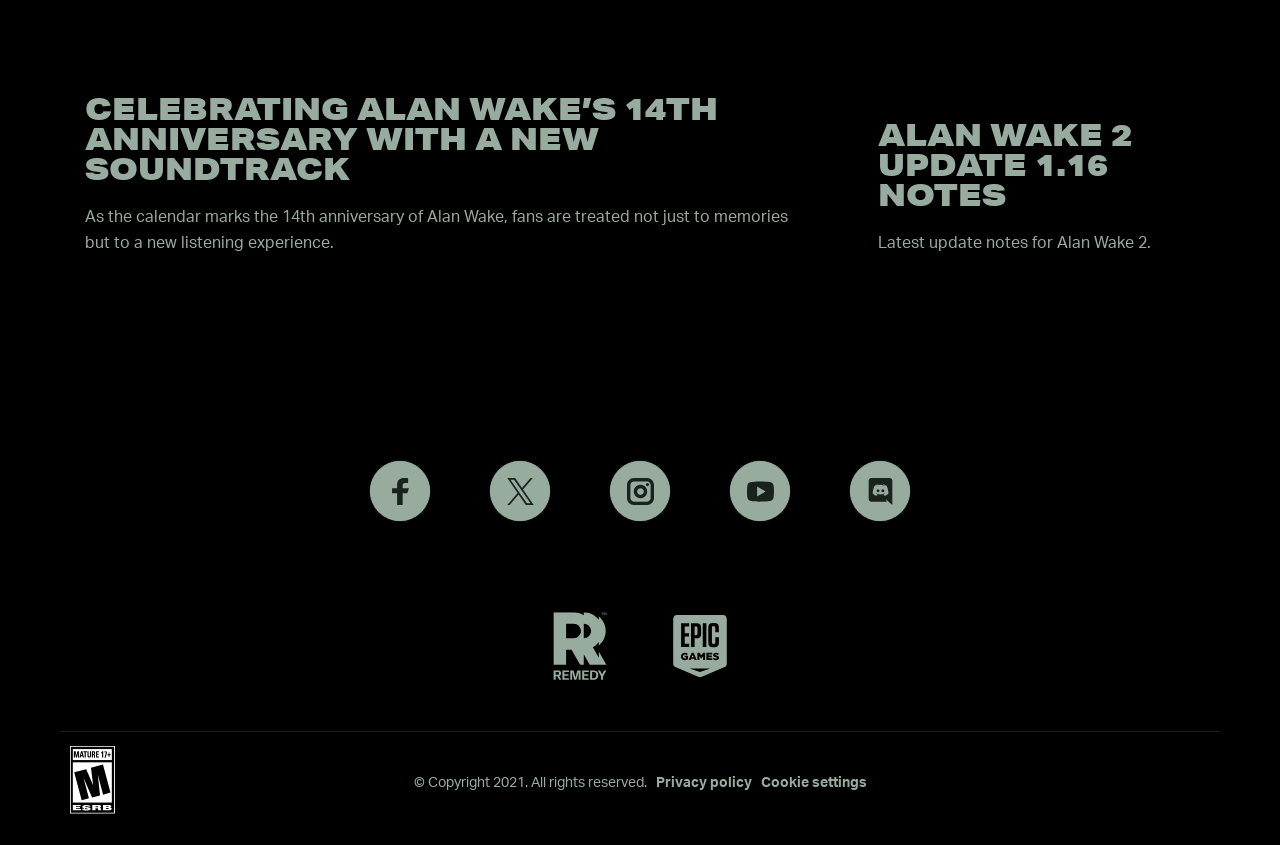What is the text below the Remedy link?
Based on the screenshot, respond with a single word or phrase.

Copyright 2021